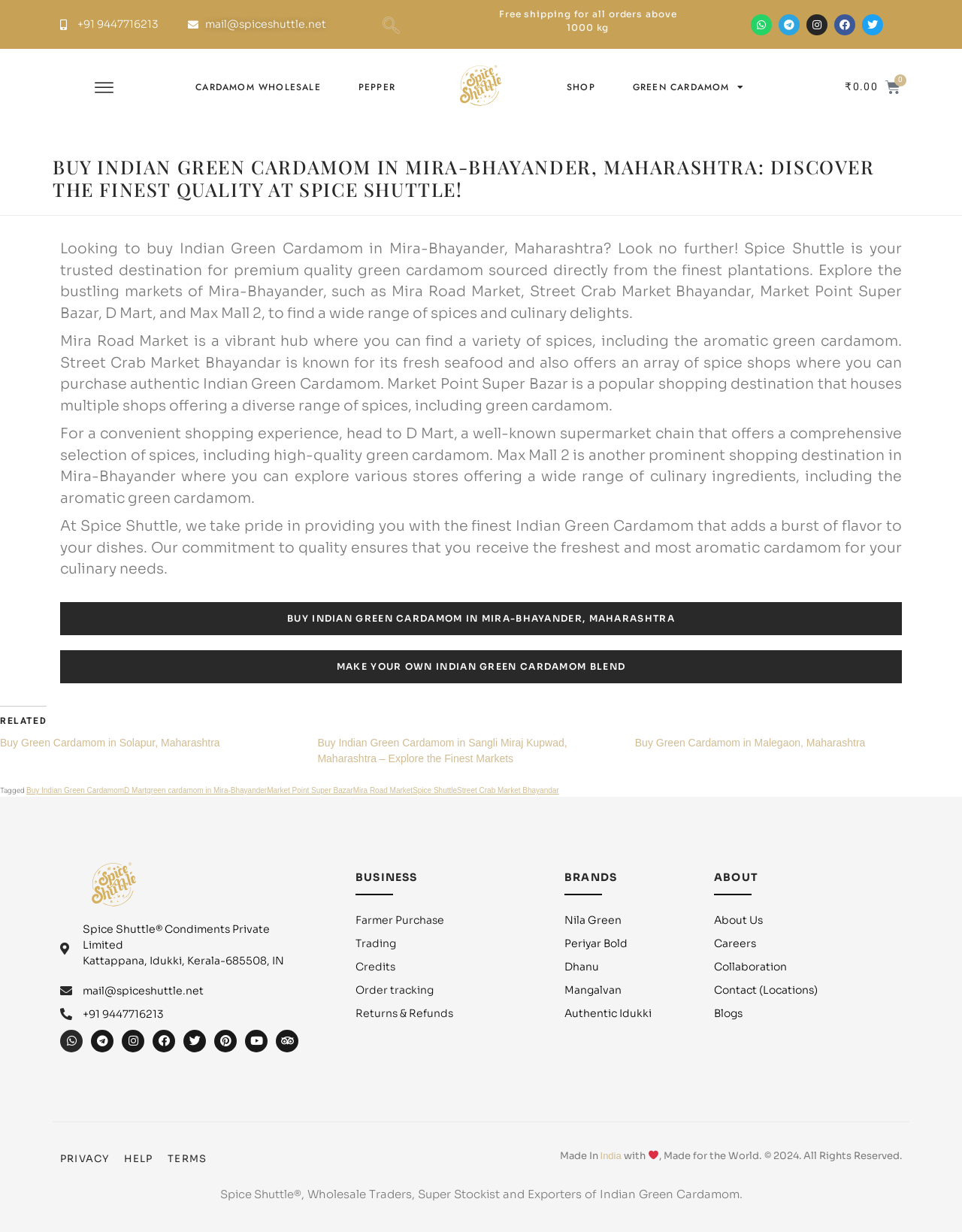Identify the bounding box coordinates for the UI element that matches this description: "Returns & Refunds".

[0.37, 0.816, 0.548, 0.829]